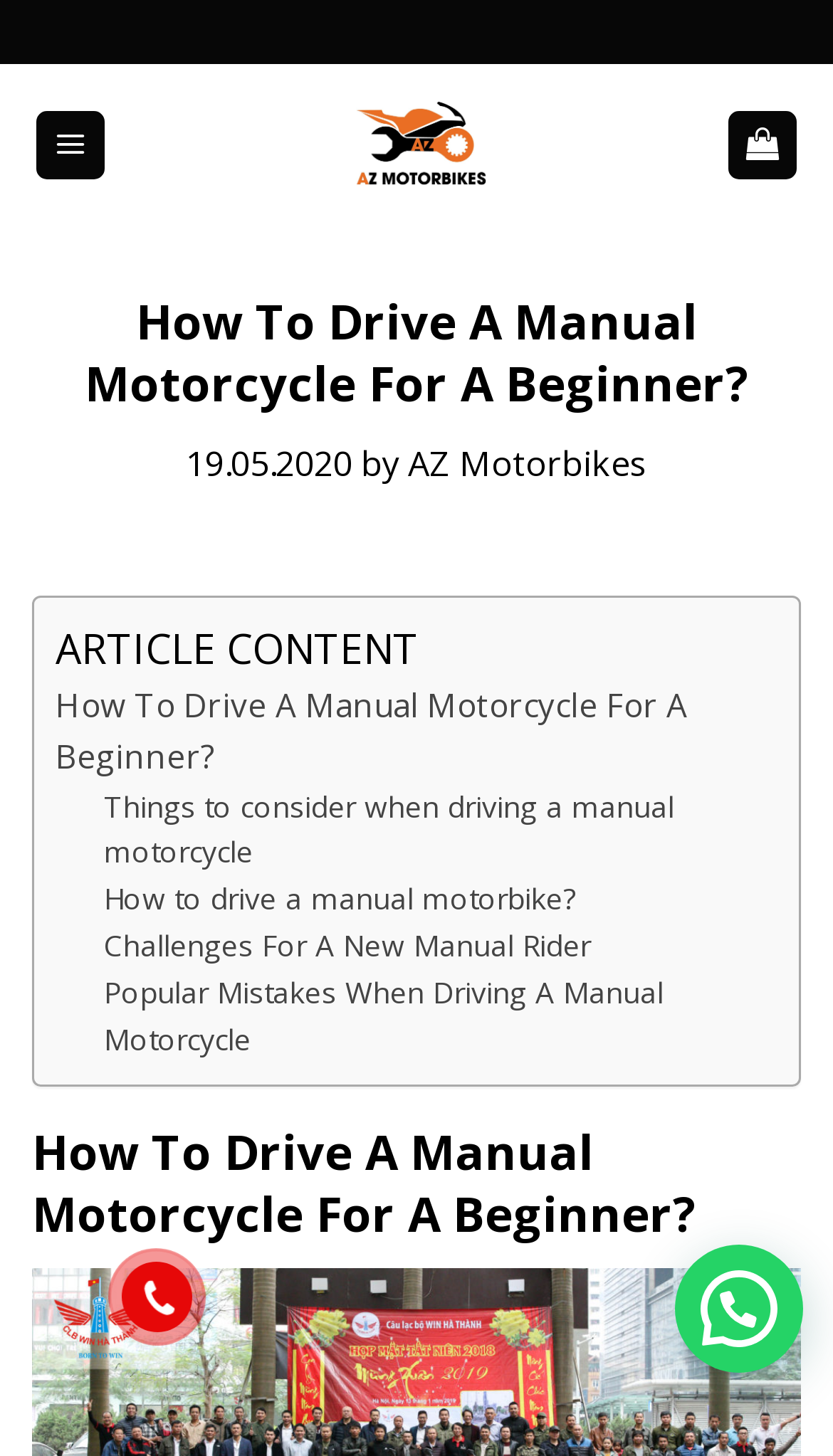Generate a comprehensive description of the contents of the webpage.

The webpage is about learning how to drive a manual motorcycle, specifically designed for beginners. At the top-left corner, there is a link to skip to the content. Next to it, there is a link to the website's homepage, "AZ Motorbikes", accompanied by an image of the same name. On the top-right corner, there is a menu link and a hamburger icon.

Below the top section, there is a main header that reads "How To Drive A Manual Motorcycle For A Beginner?" with a publication date "19.05.2020 by AZ Motorbikes" written in smaller text below it. The main content is divided into sections, with links to different parts of the article, including "ARTICLE CONTENT", "Things to consider when driving a manual motorcycle", "How to drive a manual motorbike?", "Challenges For A New Manual Rider", and "Popular Mistakes When Driving A Manual Motorcycle". These links are arranged vertically, one below the other, taking up most of the page's content area.

At the bottom of the page, there is a link to a phone number, "Số điện thoại", accompanied by an image of the same name, located at the bottom-left corner.